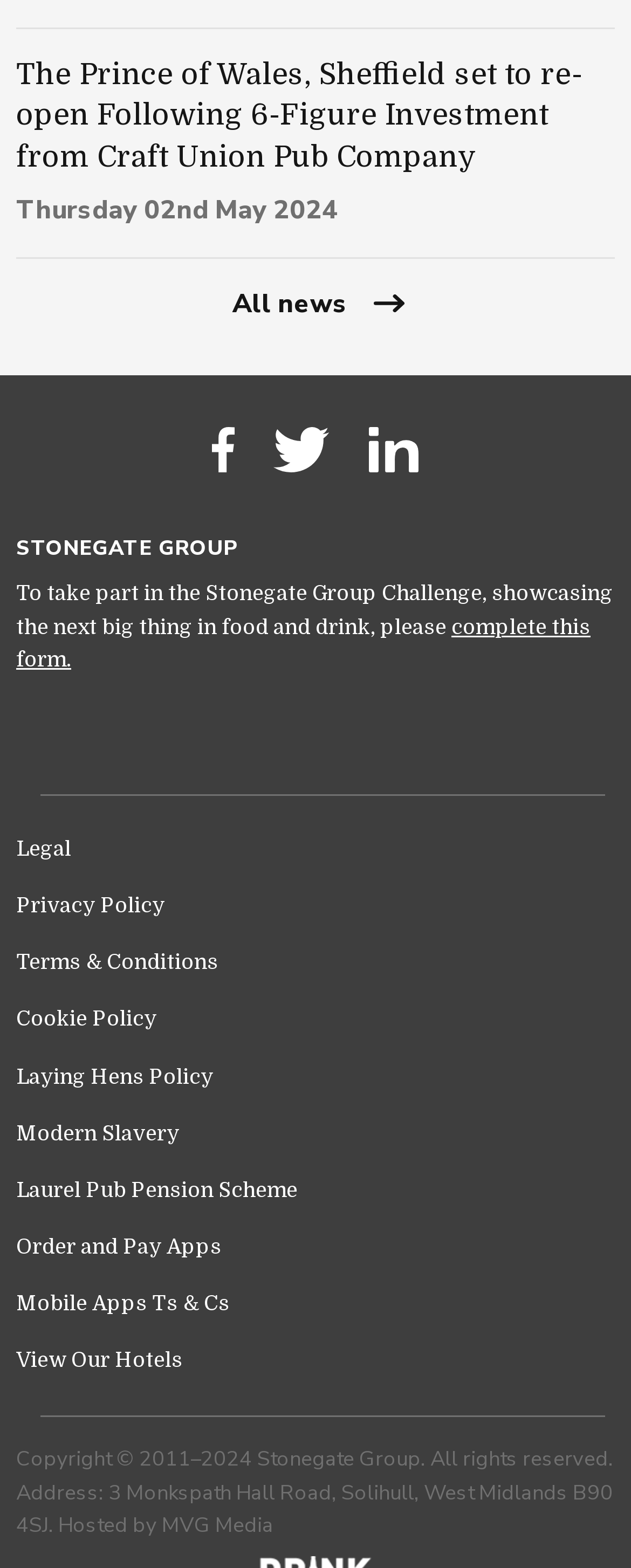Given the description Legal, predict the bounding box coordinates of the UI element. Ensure the coordinates are in the format (top-left x, top-left y, bottom-right x, bottom-right y) and all values are between 0 and 1.

[0.026, 0.524, 0.974, 0.56]